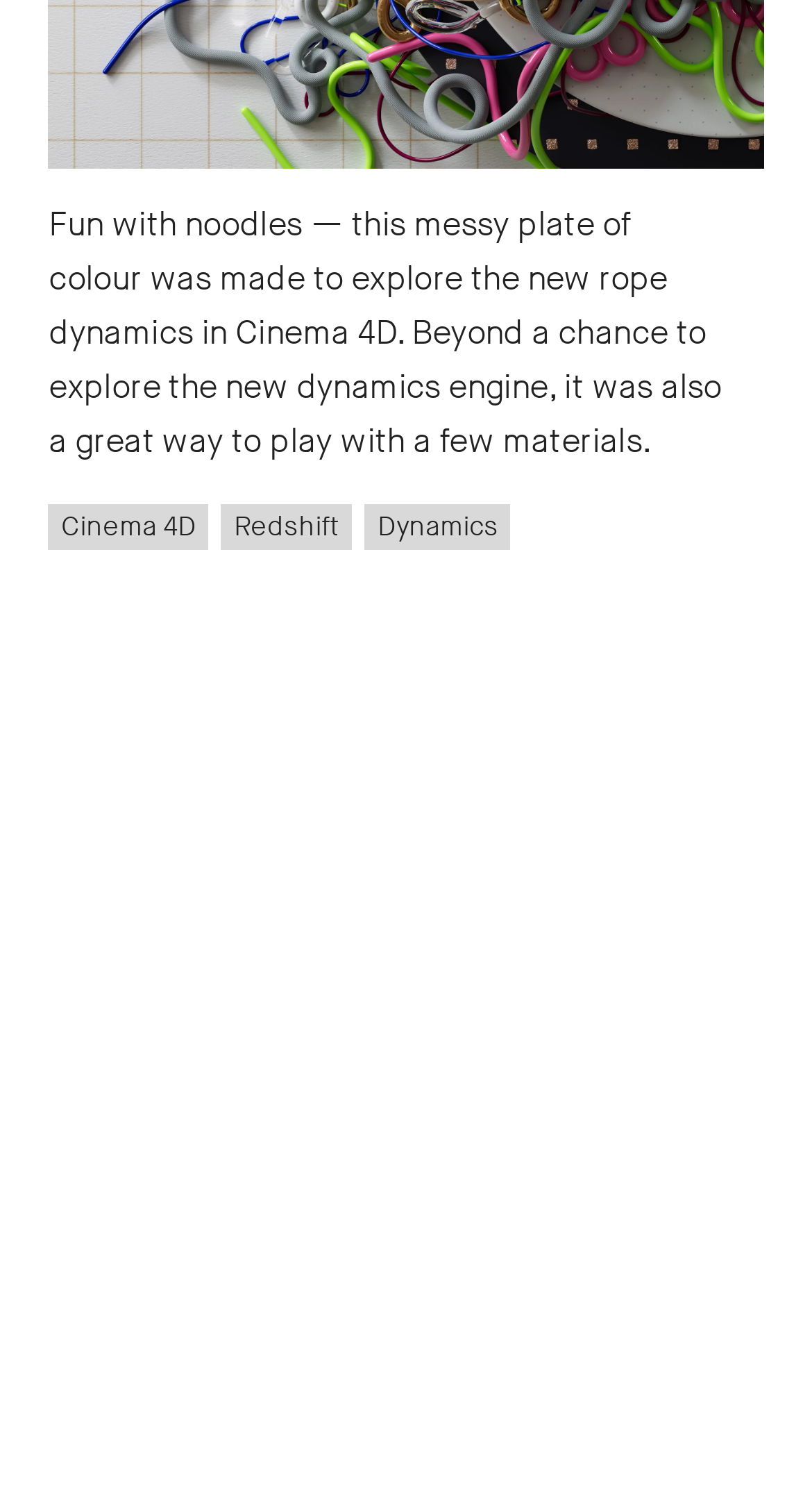Determine the bounding box of the UI component based on this description: "Illustrator". The bounding box coordinates should be four float values between 0 and 1, i.e., [left, top, right, bottom].

[0.06, 0.946, 0.237, 0.977]